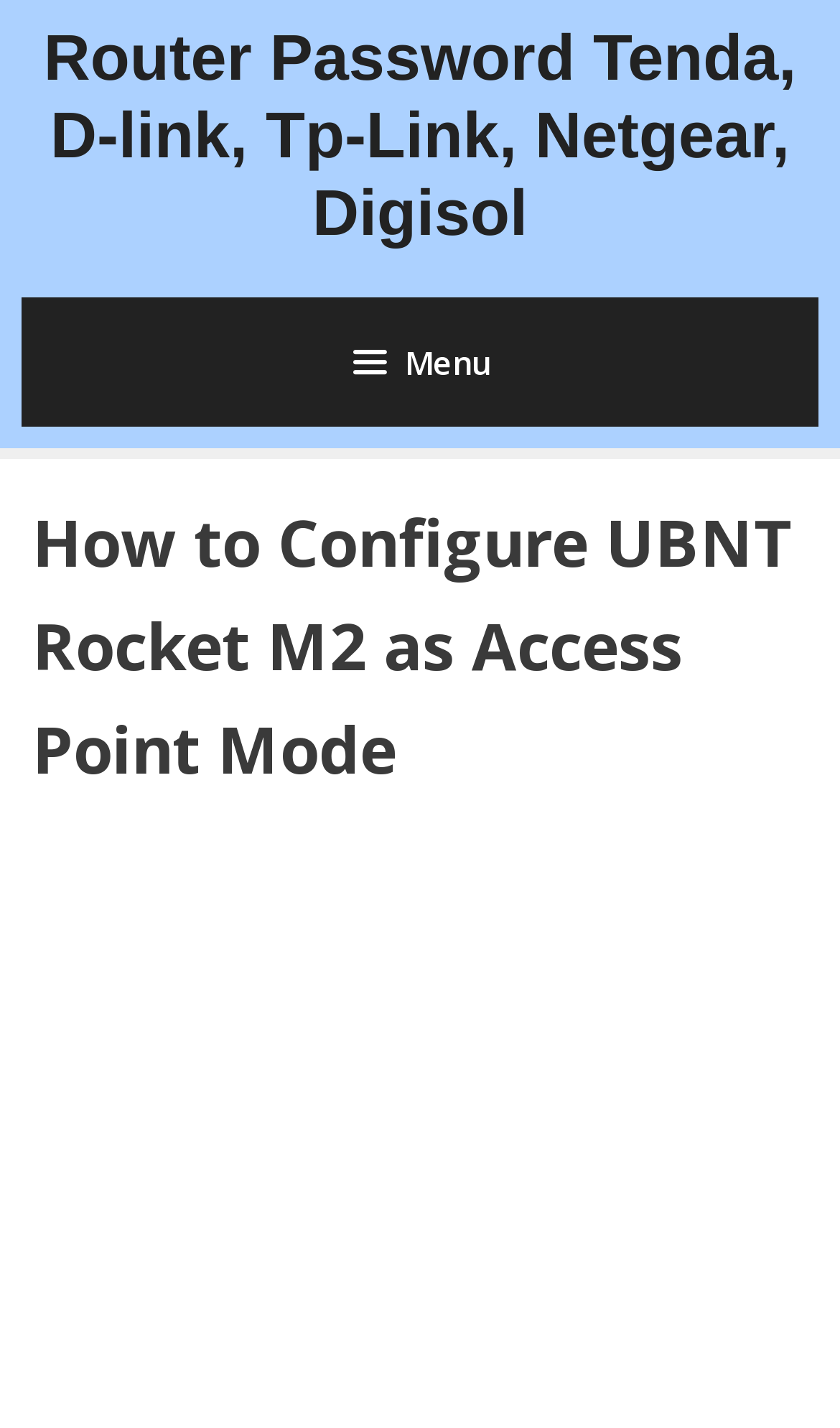Locate the bounding box of the UI element described in the following text: "Menu".

[0.026, 0.208, 0.974, 0.299]